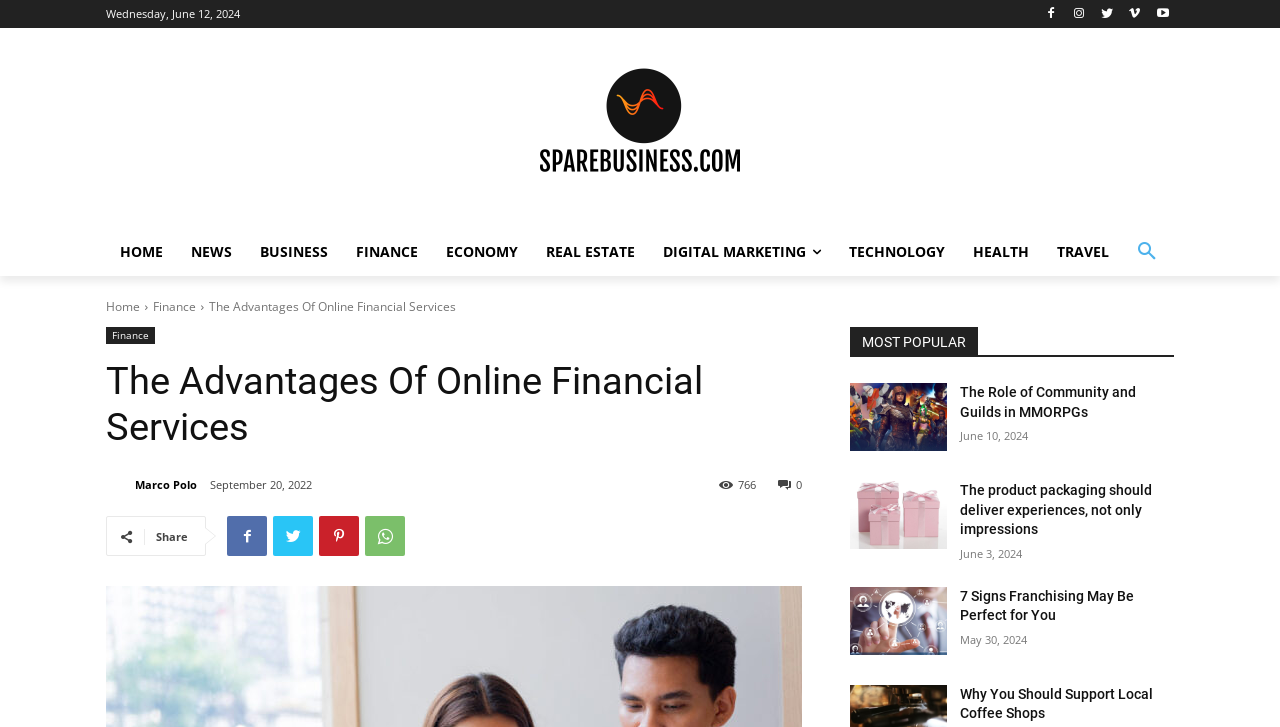Given the element description: "Digital Marketing", predict the bounding box coordinates of this UI element. The coordinates must be four float numbers between 0 and 1, given as [left, top, right, bottom].

[0.507, 0.314, 0.652, 0.38]